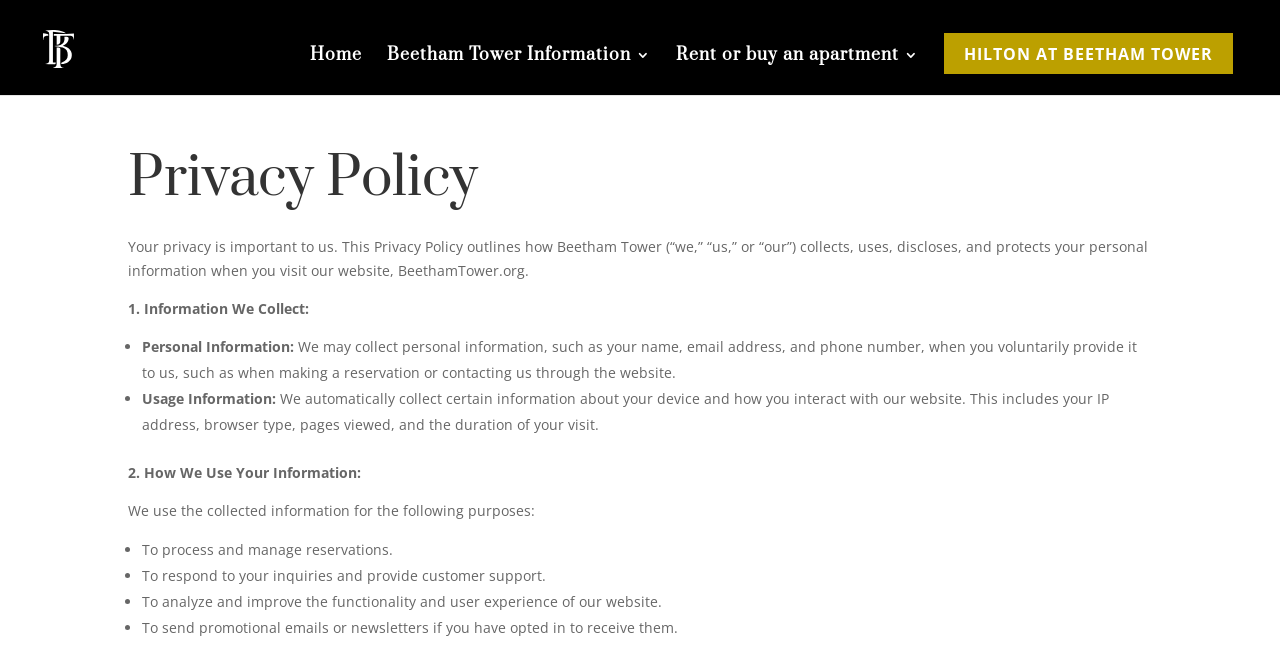What is the name of the organization behind this website?
Please provide a single word or phrase as your answer based on the screenshot.

Beetham Tower